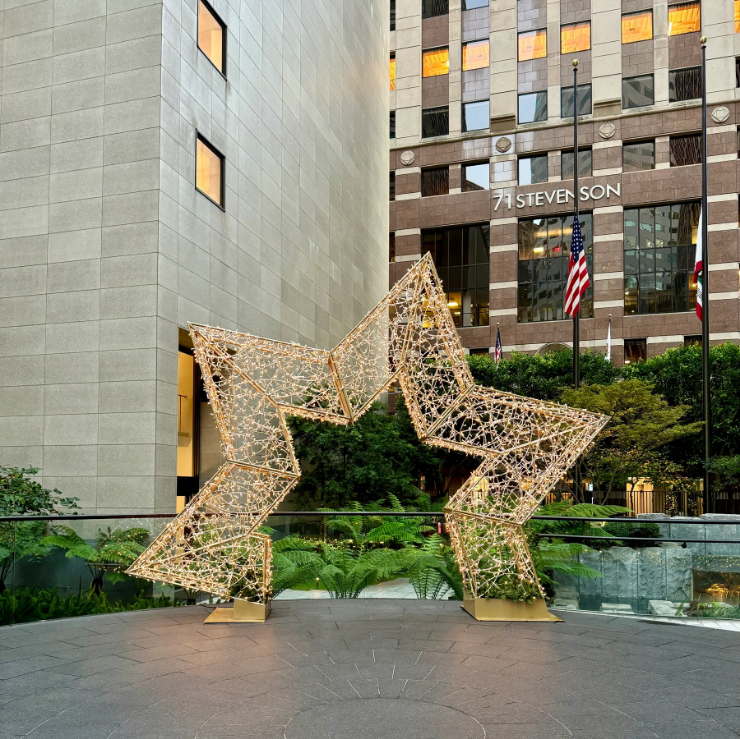Answer the question in a single word or phrase:
What is the duration of the festive installation?

November 24th to December 31st, 2023